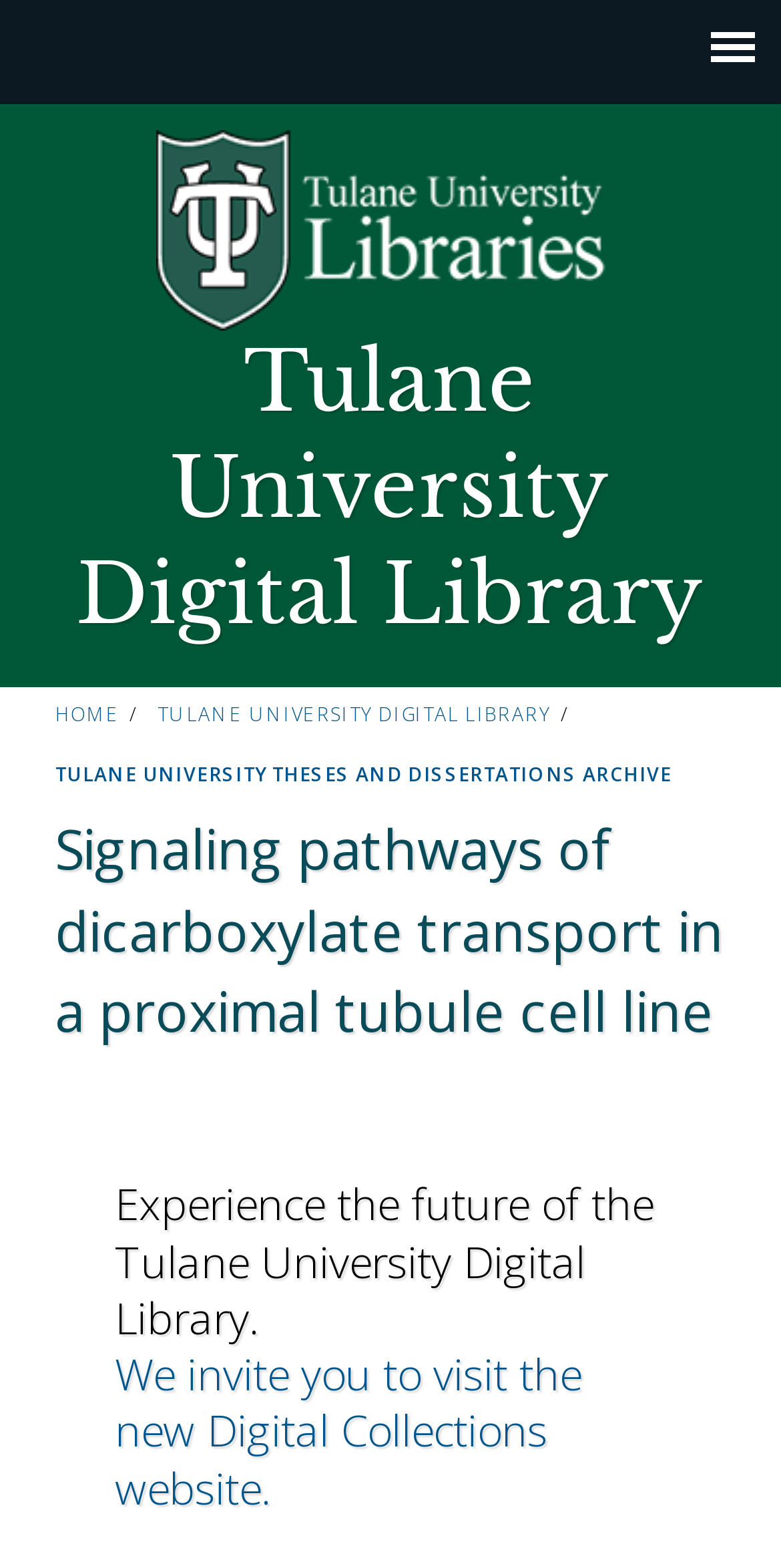Please find the top heading of the webpage and generate its text.

Signaling pathways of dicarboxylate transport in a proximal tubule cell line